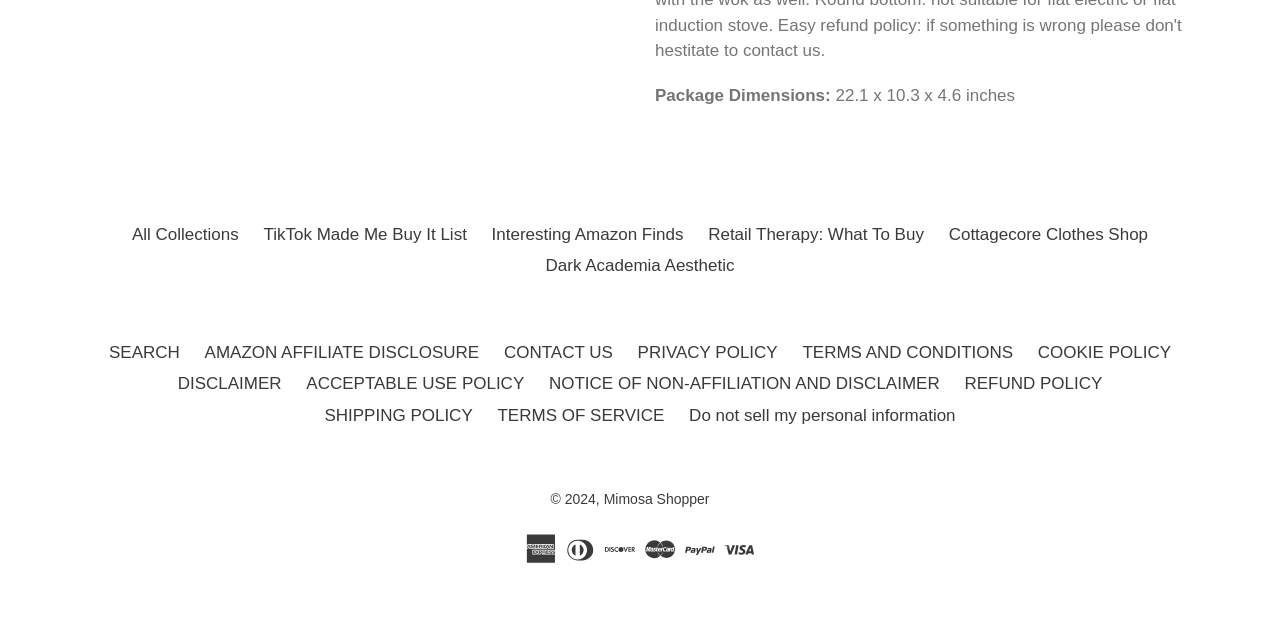Could you highlight the region that needs to be clicked to execute the instruction: "Subscribe to the newsletter"?

None